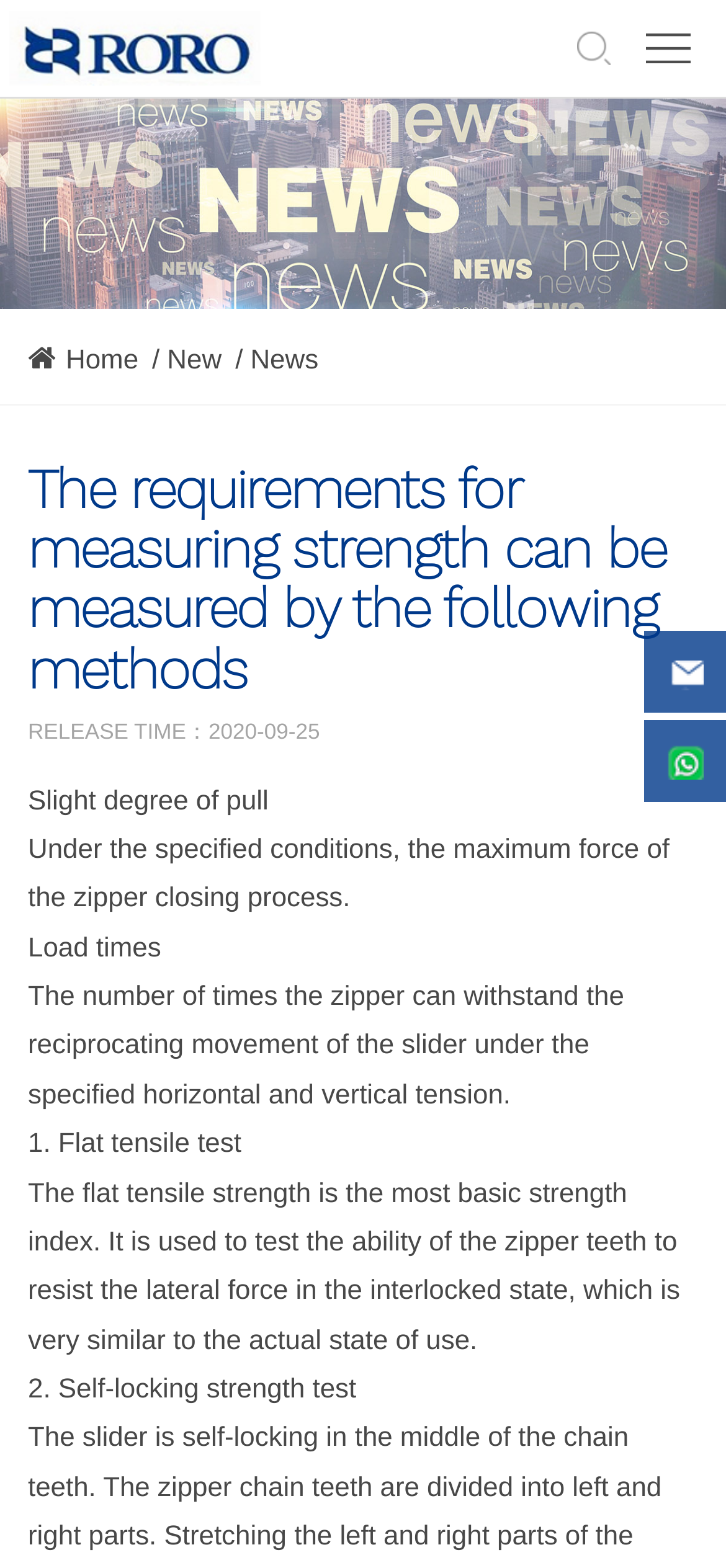Pinpoint the bounding box coordinates for the area that should be clicked to perform the following instruction: "Click the 'Home' link".

[0.0, 0.084, 0.096, 0.137]